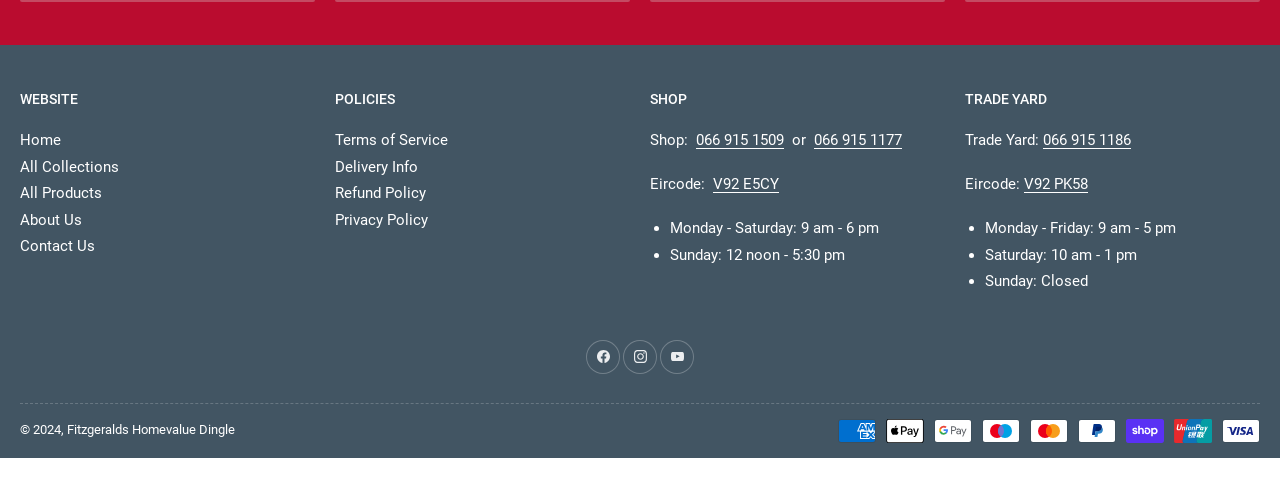Provide the bounding box coordinates for the specified HTML element described in this description: "All Collections". The coordinates should be four float numbers ranging from 0 to 1, in the format [left, top, right, bottom].

[0.016, 0.397, 0.093, 0.433]